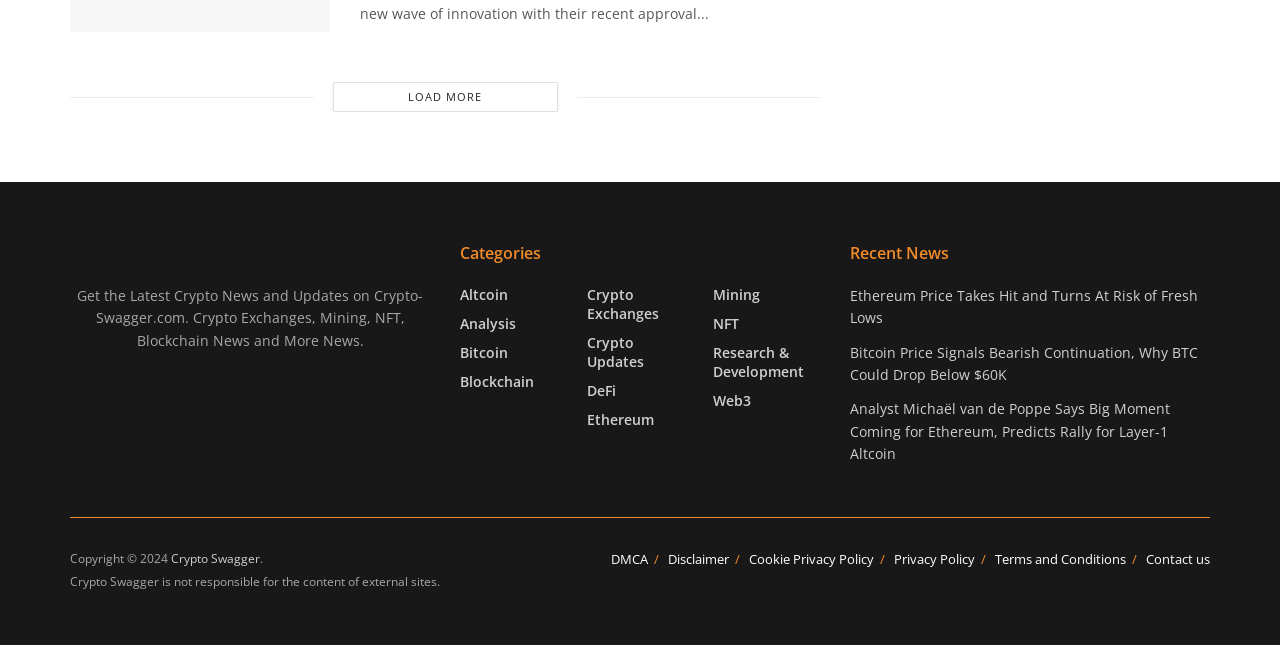Please locate the bounding box coordinates of the element that needs to be clicked to achieve the following instruction: "Visit Crypto Swagger homepage". The coordinates should be four float numbers between 0 and 1, i.e., [left, top, right, bottom].

[0.055, 0.376, 0.336, 0.41]